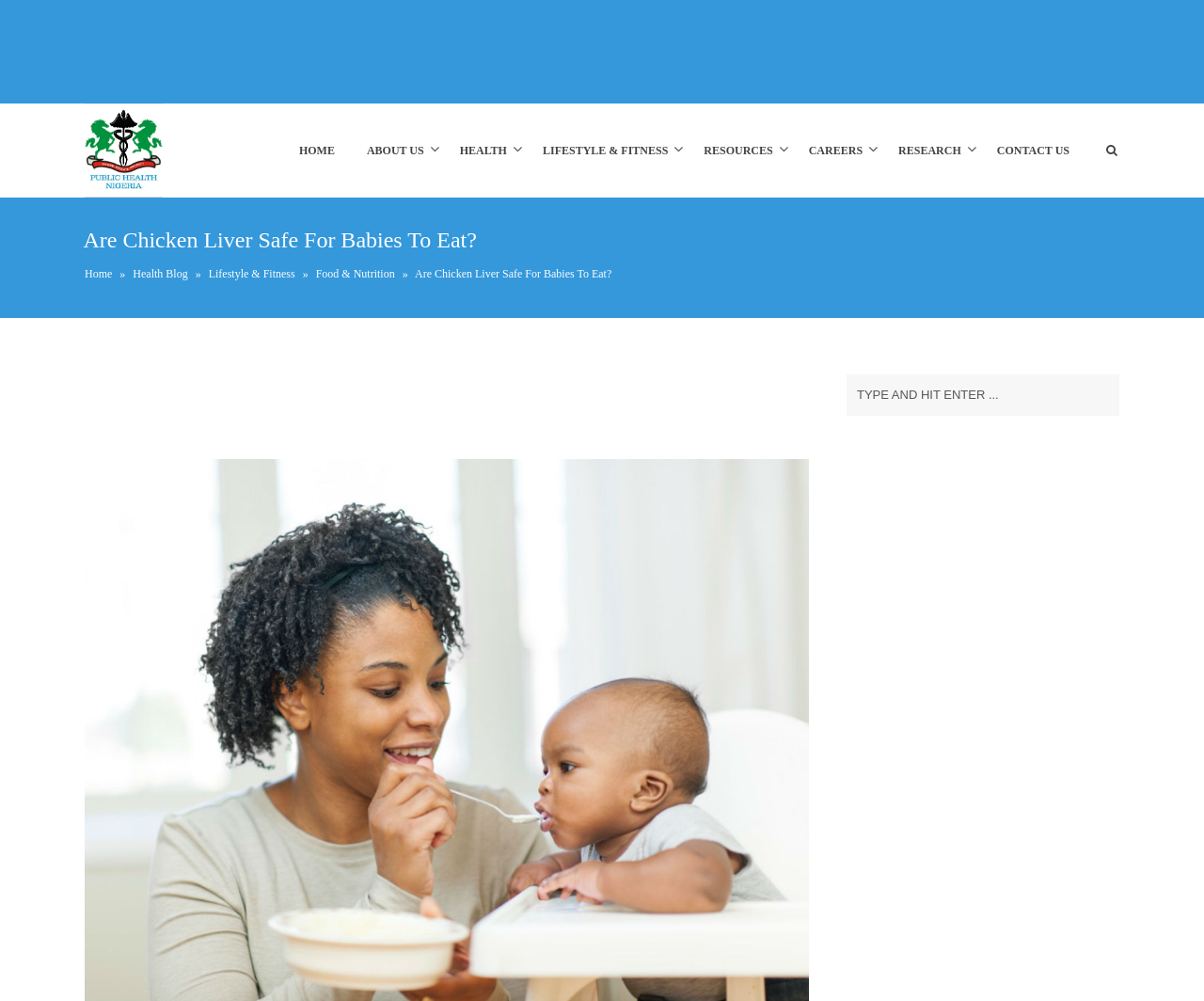Identify the bounding box for the described UI element. Provide the coordinates in (top-left x, top-left y, bottom-right x, bottom-right y) format with values ranging from 0 to 1: Food & Nutrition

[0.262, 0.267, 0.328, 0.28]